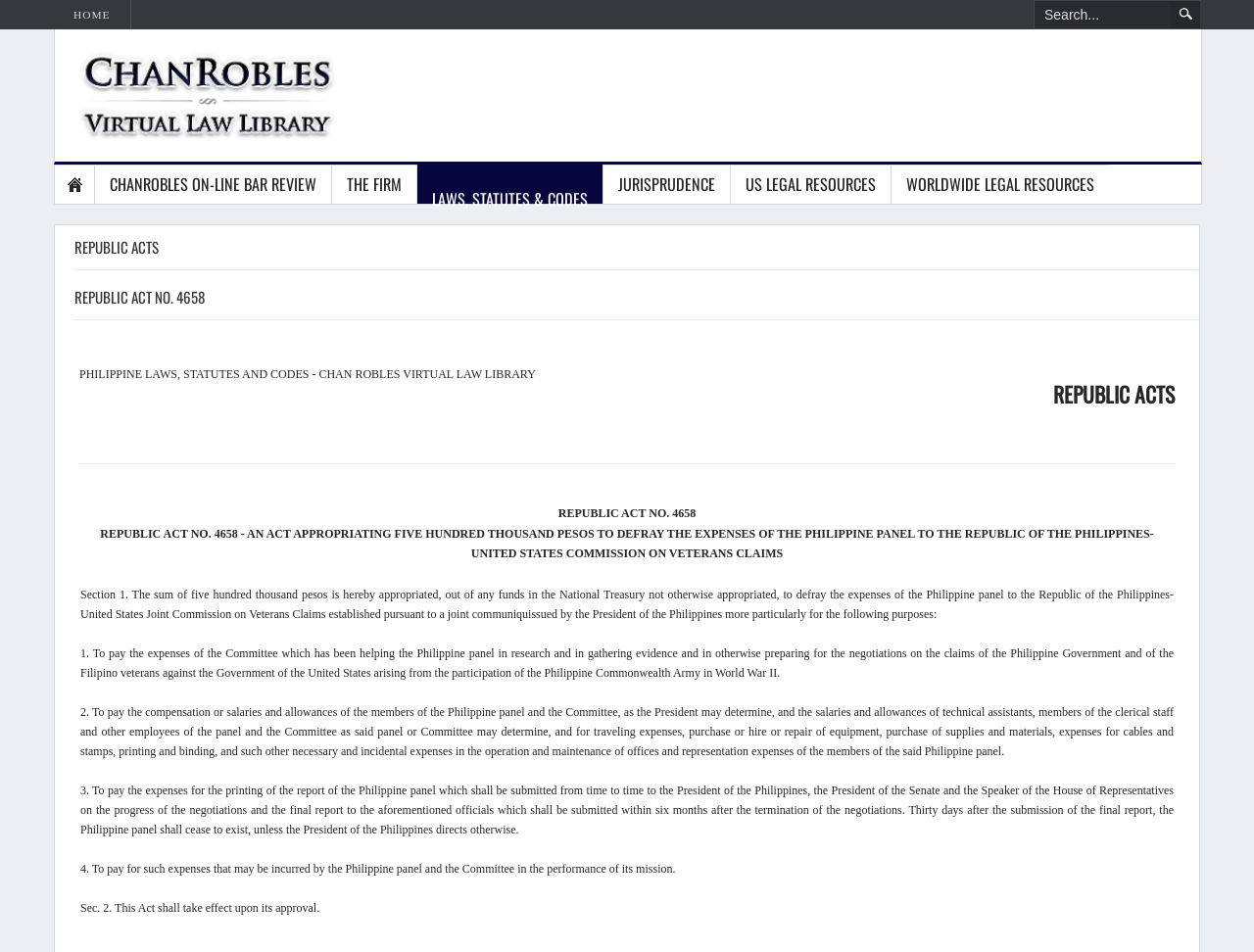Please locate the bounding box coordinates for the element that should be clicked to achieve the following instruction: "click the HOME link". Ensure the coordinates are given as four float numbers between 0 and 1, i.e., [left, top, right, bottom].

[0.043, 0.0, 0.104, 0.031]